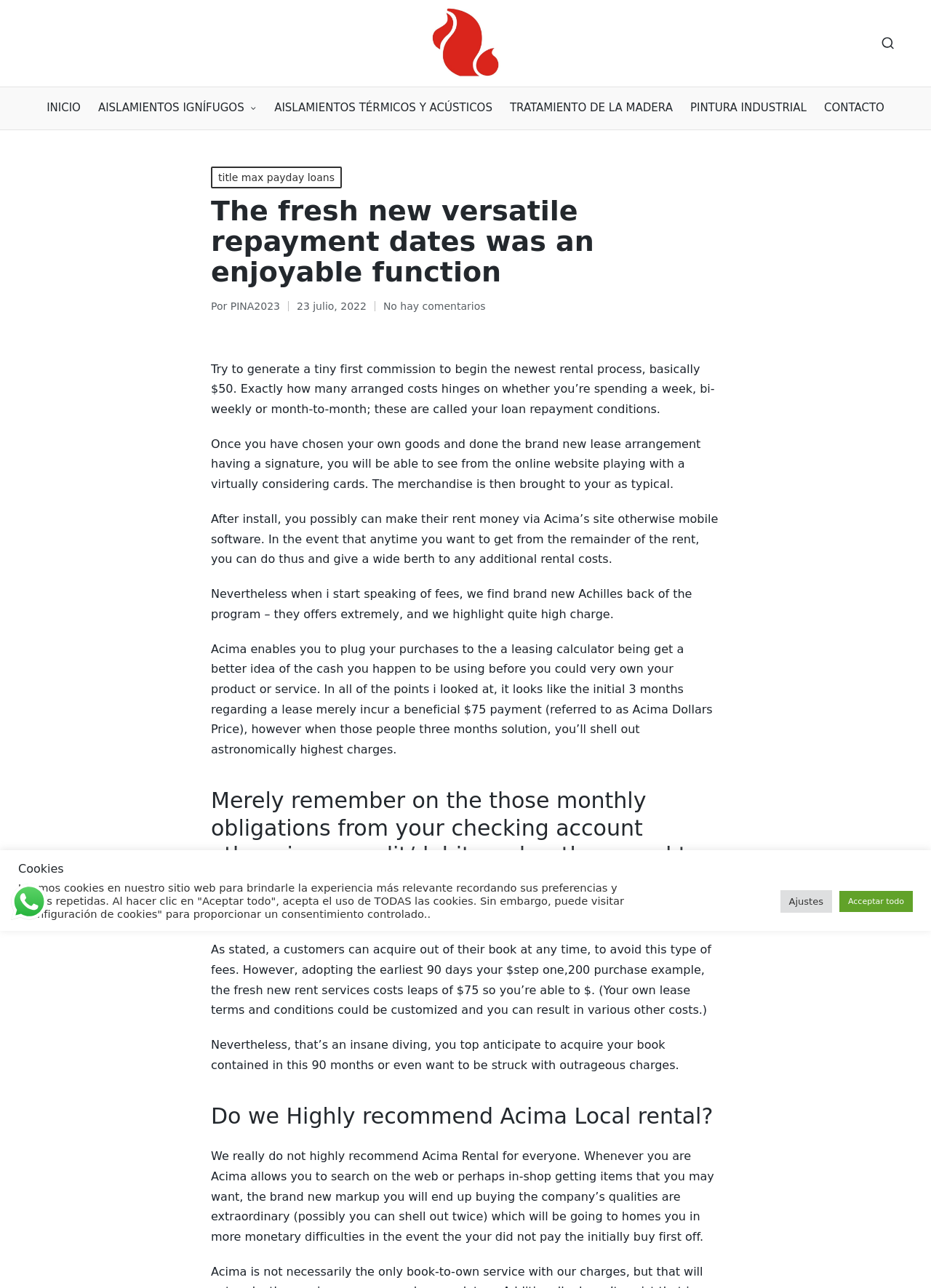Determine the bounding box coordinates of the UI element described below. Use the format (top-left x, top-left y, bottom-right x, bottom-right y) with floating point numbers between 0 and 1: Privacy Policy

None